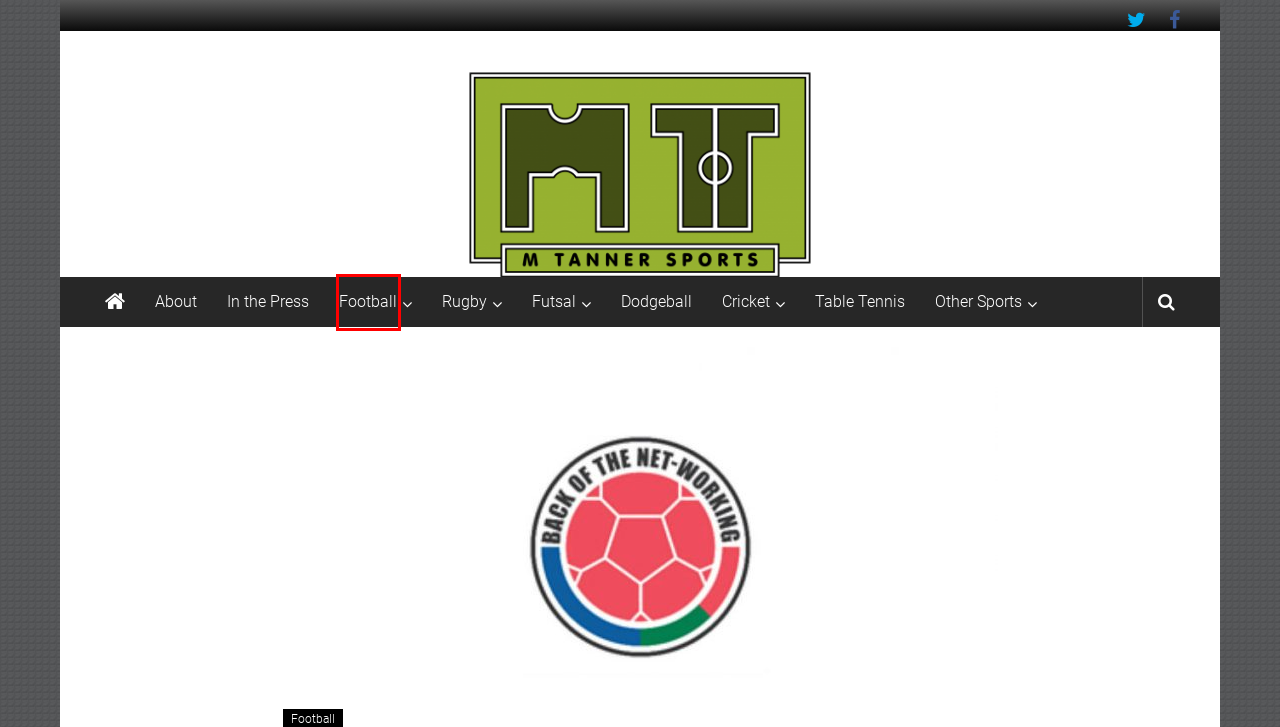You are presented with a screenshot of a webpage containing a red bounding box around a particular UI element. Select the best webpage description that matches the new webpage after clicking the element within the bounding box. Here are the candidates:
A. About – M Tanner Sports
B. Other Sports – M Tanner Sports
C. Dodgeball – M Tanner Sports
D. M Tanner Sports – #keepactive
E. Cricket – M Tanner Sports
F. Table Tennis – M Tanner Sports
G. Futsal – M Tanner Sports
H. Football – M Tanner Sports

H